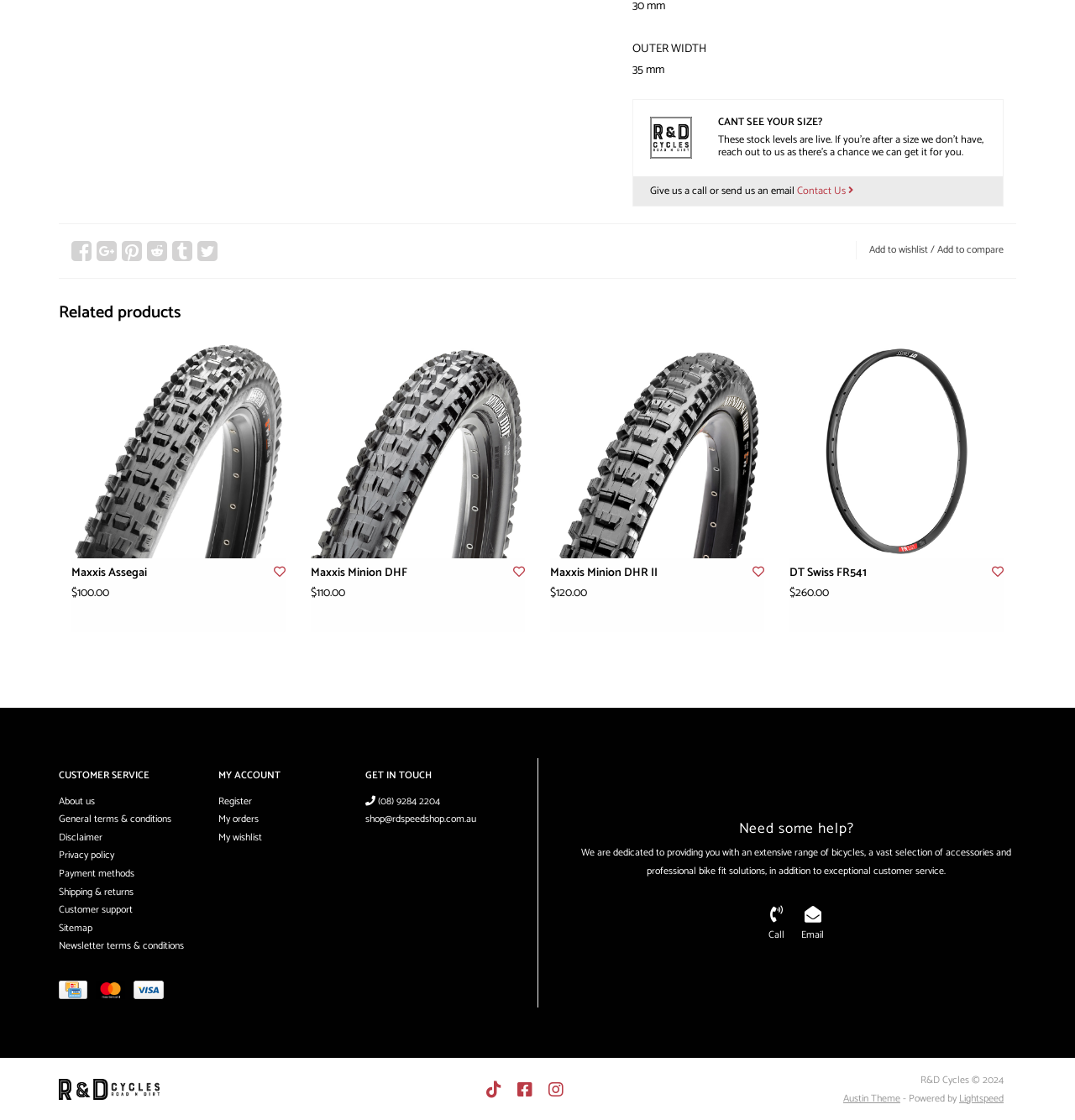What is the contact method provided for customer support?
Can you offer a detailed and complete answer to this question?

I found the answer by looking at the 'Need some help?' section, which provides a call and email option for customer support.